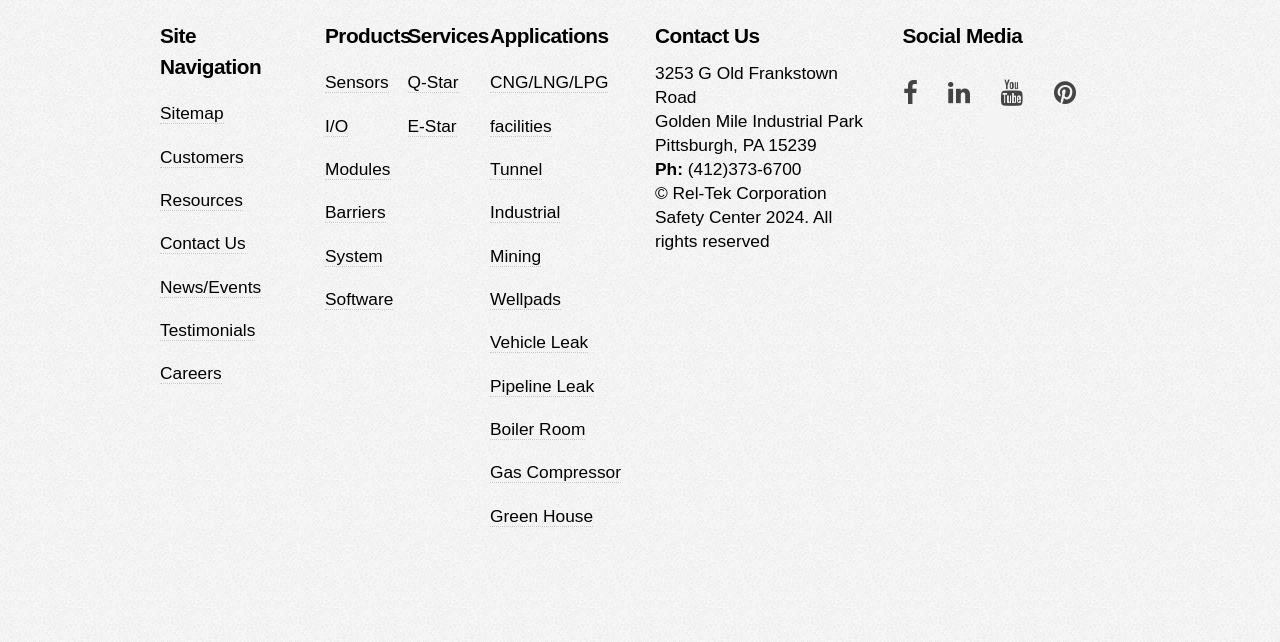Please identify the bounding box coordinates of the element's region that I should click in order to complete the following instruction: "View Sensors". The bounding box coordinates consist of four float numbers between 0 and 1, i.e., [left, top, right, bottom].

[0.254, 0.113, 0.304, 0.145]